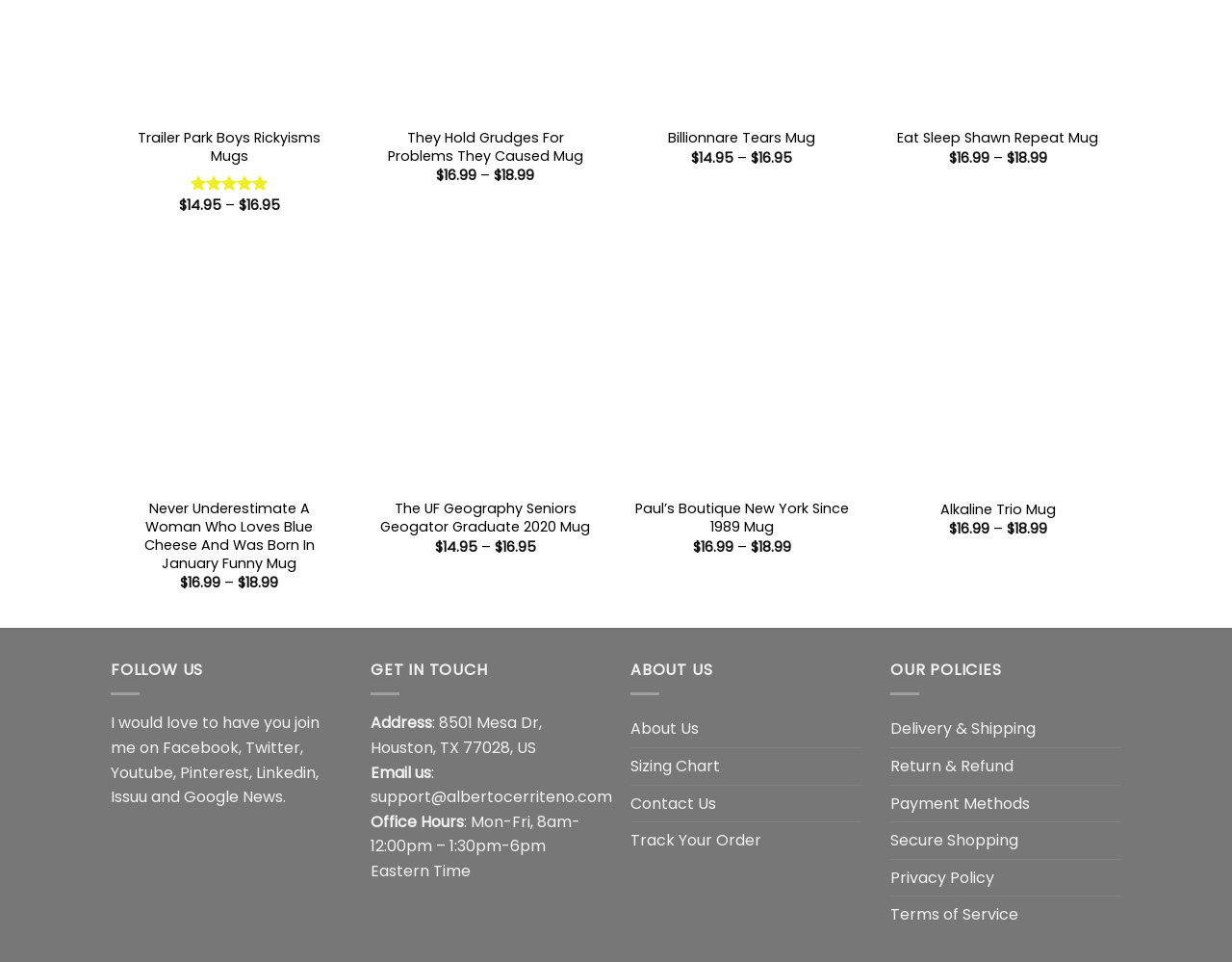Can you show the bounding box coordinates of the region to click on to complete the task described in the instruction: "Learn about the 'Sizing Chart'"?

[0.512, 0.778, 0.584, 0.815]